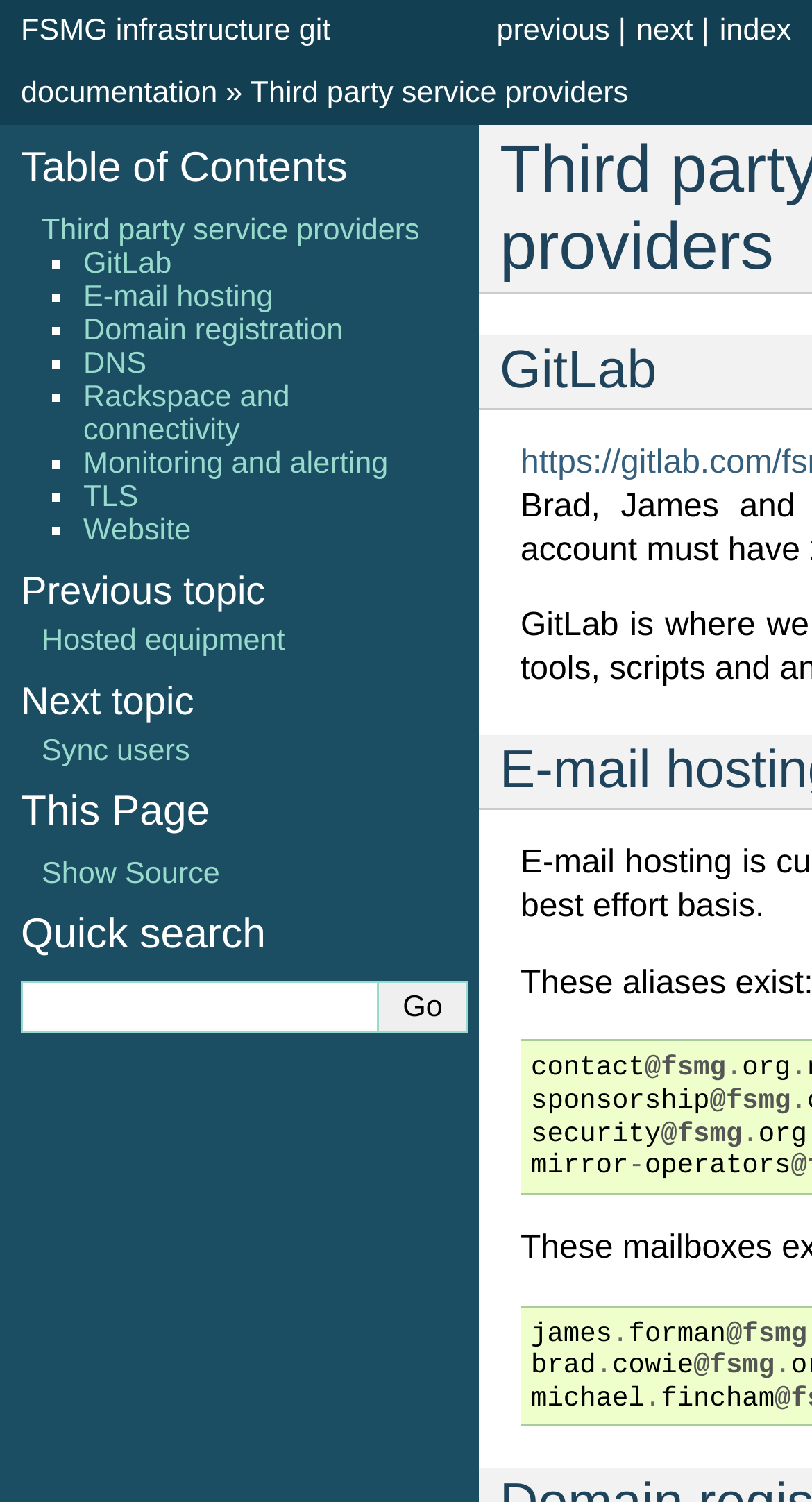Using the format (top-left x, top-left y, bottom-right x, bottom-right y), provide the bounding box coordinates for the described UI element. All values should be floating point numbers between 0 and 1: Third party service providers

[0.051, 0.143, 0.517, 0.165]